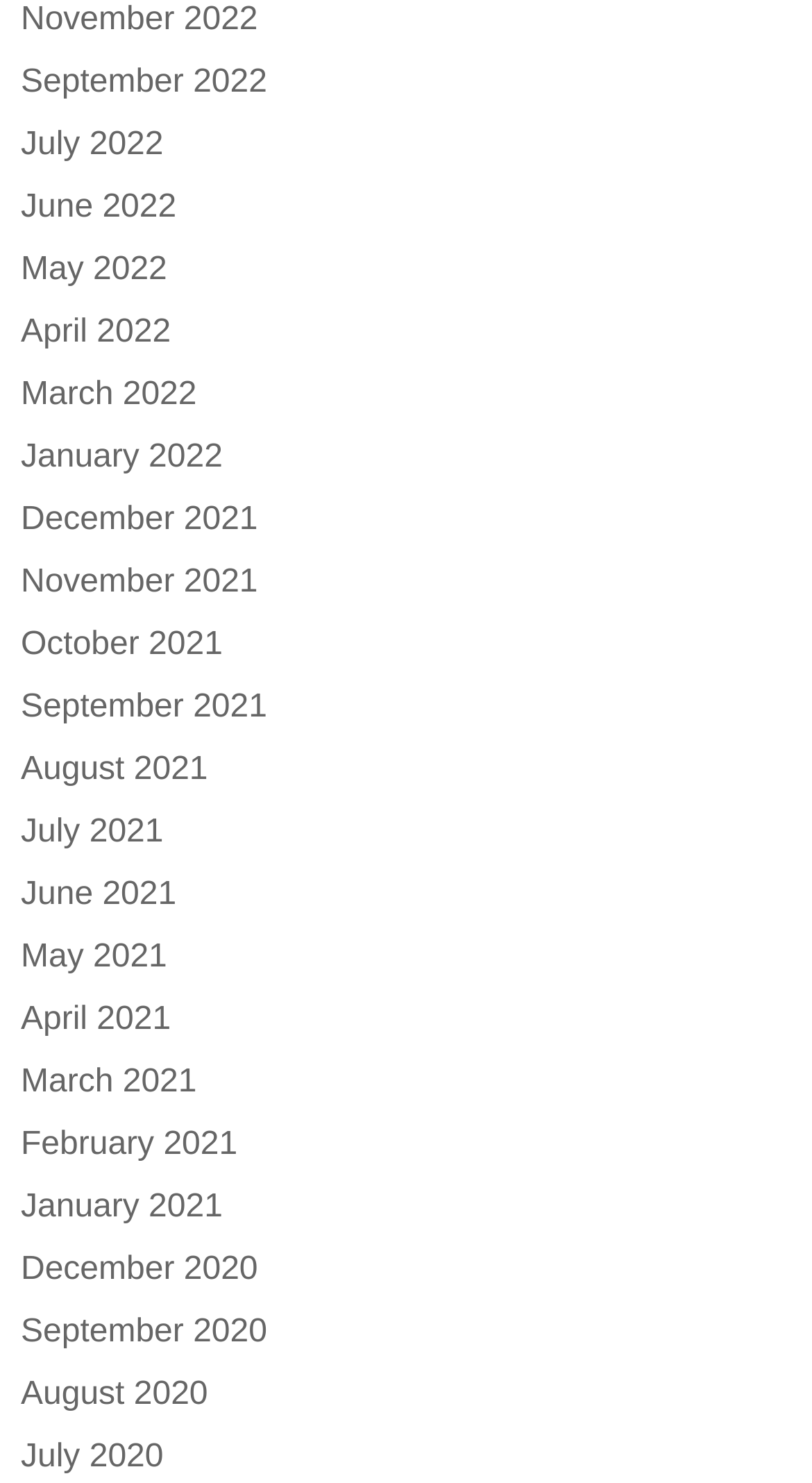How many links are there on the webpage?
Provide a fully detailed and comprehensive answer to the question.

I counted the number of link elements on the webpage and found 18 links, each representing a month and year.